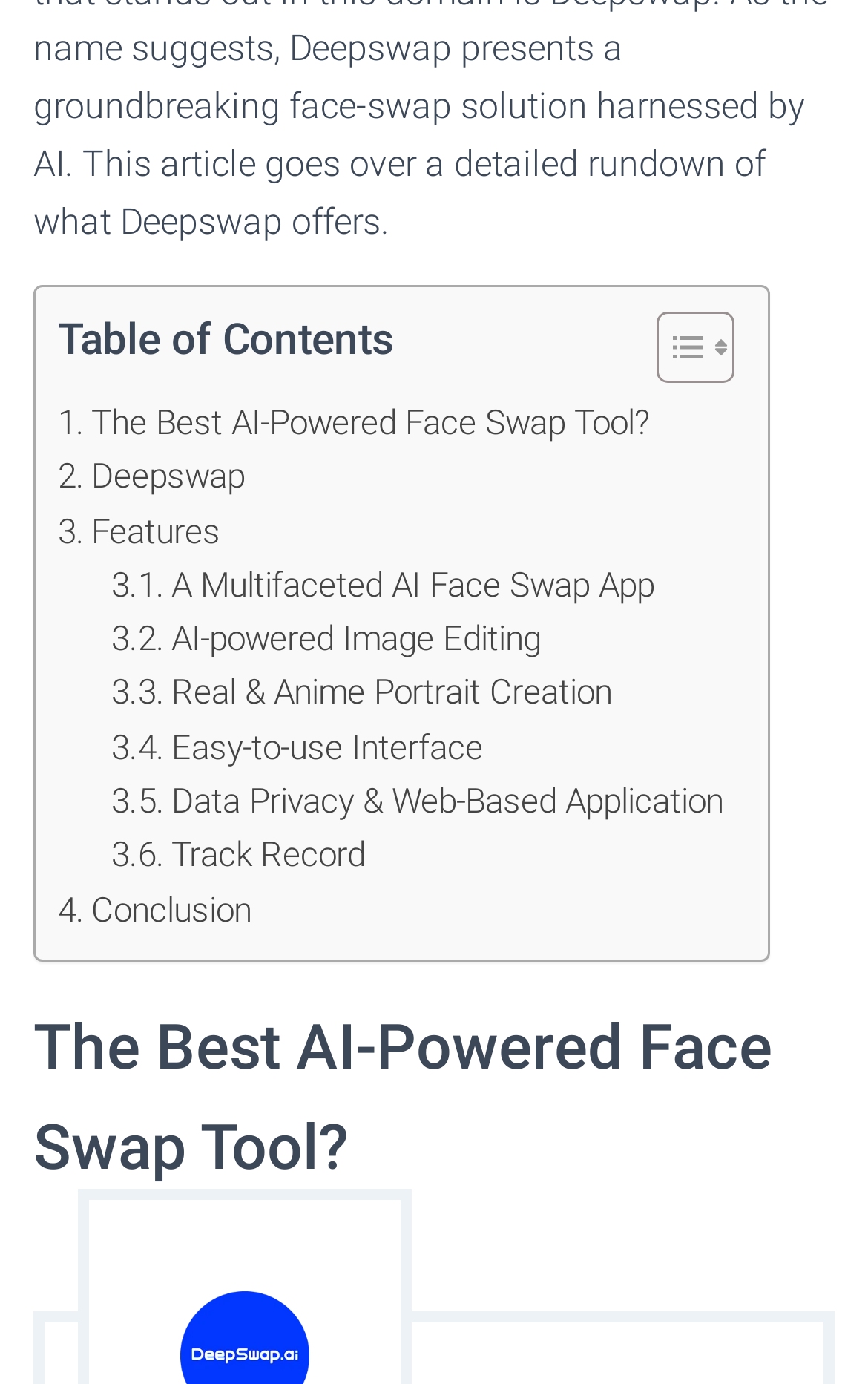Extract the bounding box coordinates of the UI element described by: "Conclusion". The coordinates should include four float numbers ranging from 0 to 1, e.g., [left, top, right, bottom].

[0.067, 0.638, 0.29, 0.677]